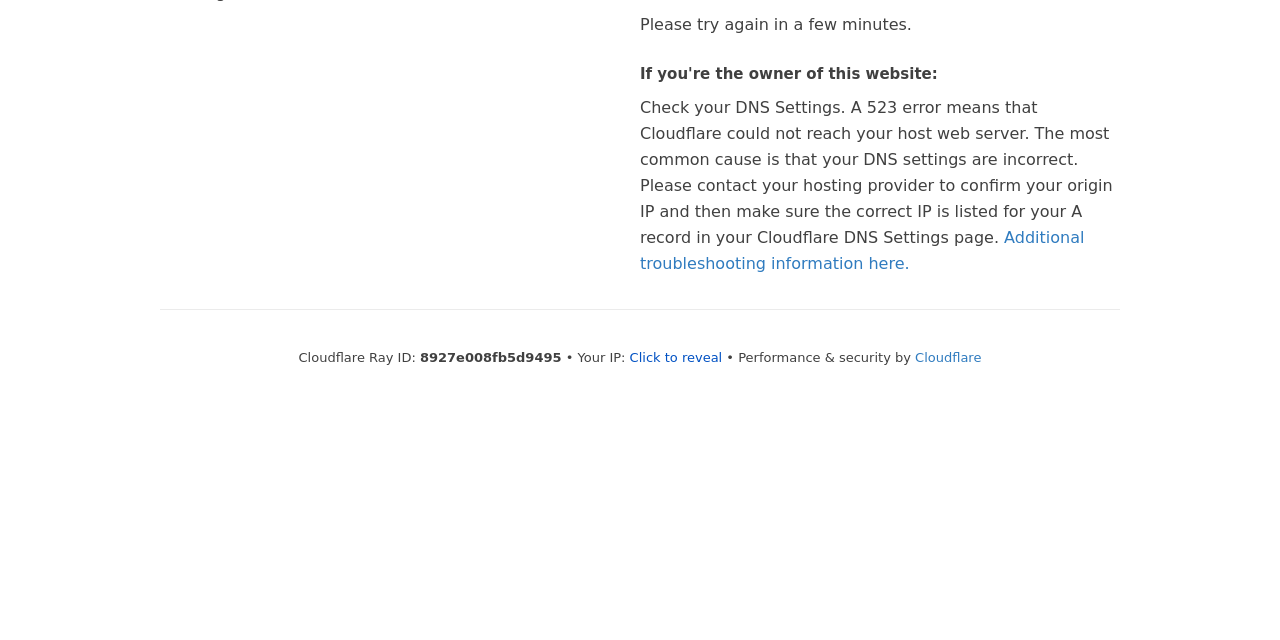Please predict the bounding box coordinates (top-left x, top-left y, bottom-right x, bottom-right y) for the UI element in the screenshot that fits the description: Additional troubleshooting information here.

[0.5, 0.356, 0.847, 0.426]